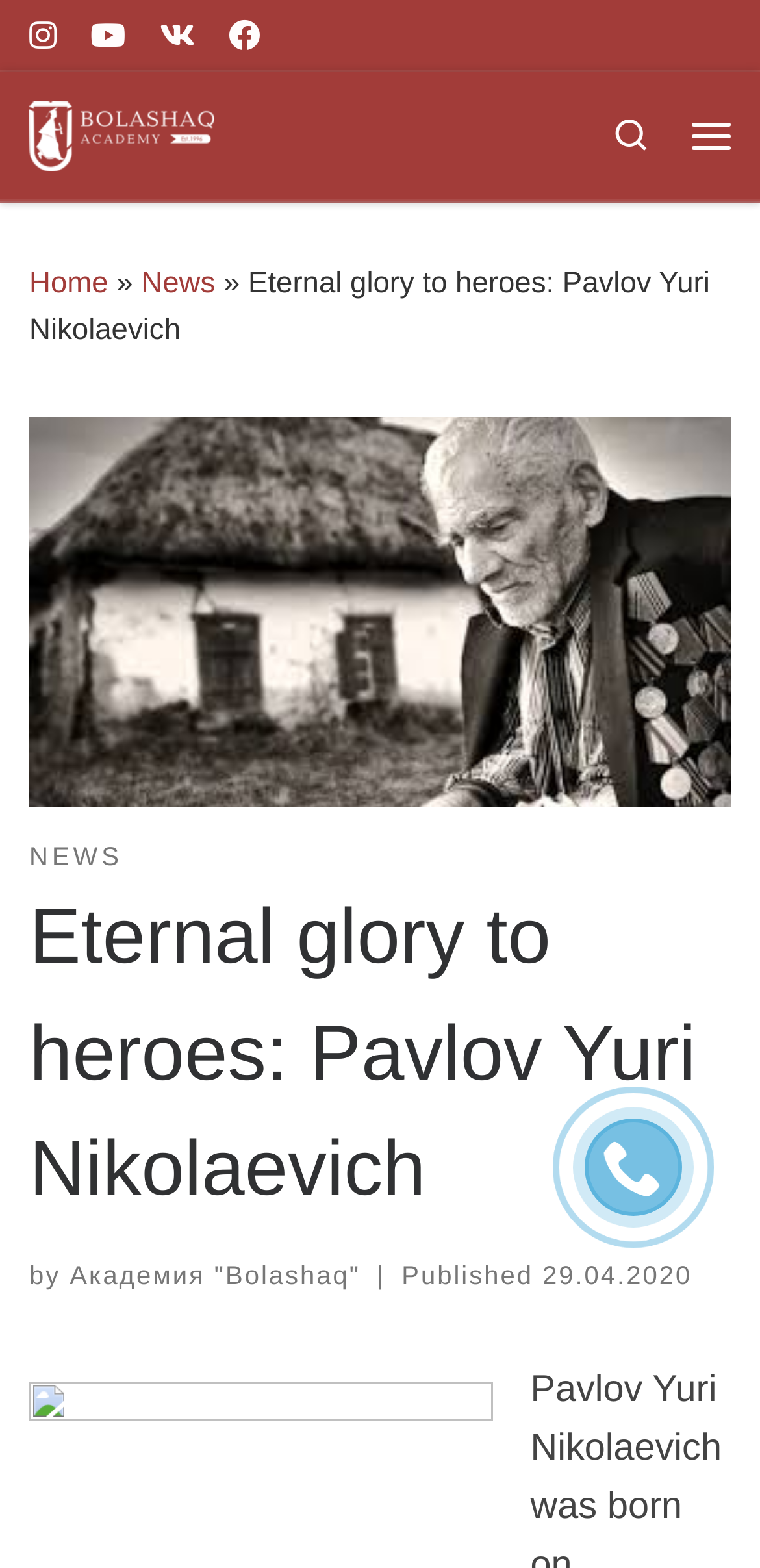Please provide a comprehensive answer to the question based on the screenshot: How many social media links are available?

I counted the number of social media links available on the webpage, which are 'Подпишитесь на нас в Instagram', 'Подпишитесь на нас в Youtube', 'Подпишитесь на нас в Vk', and 'Подпишитесь на нас в Facebook'. Therefore, there are 4 social media links available.